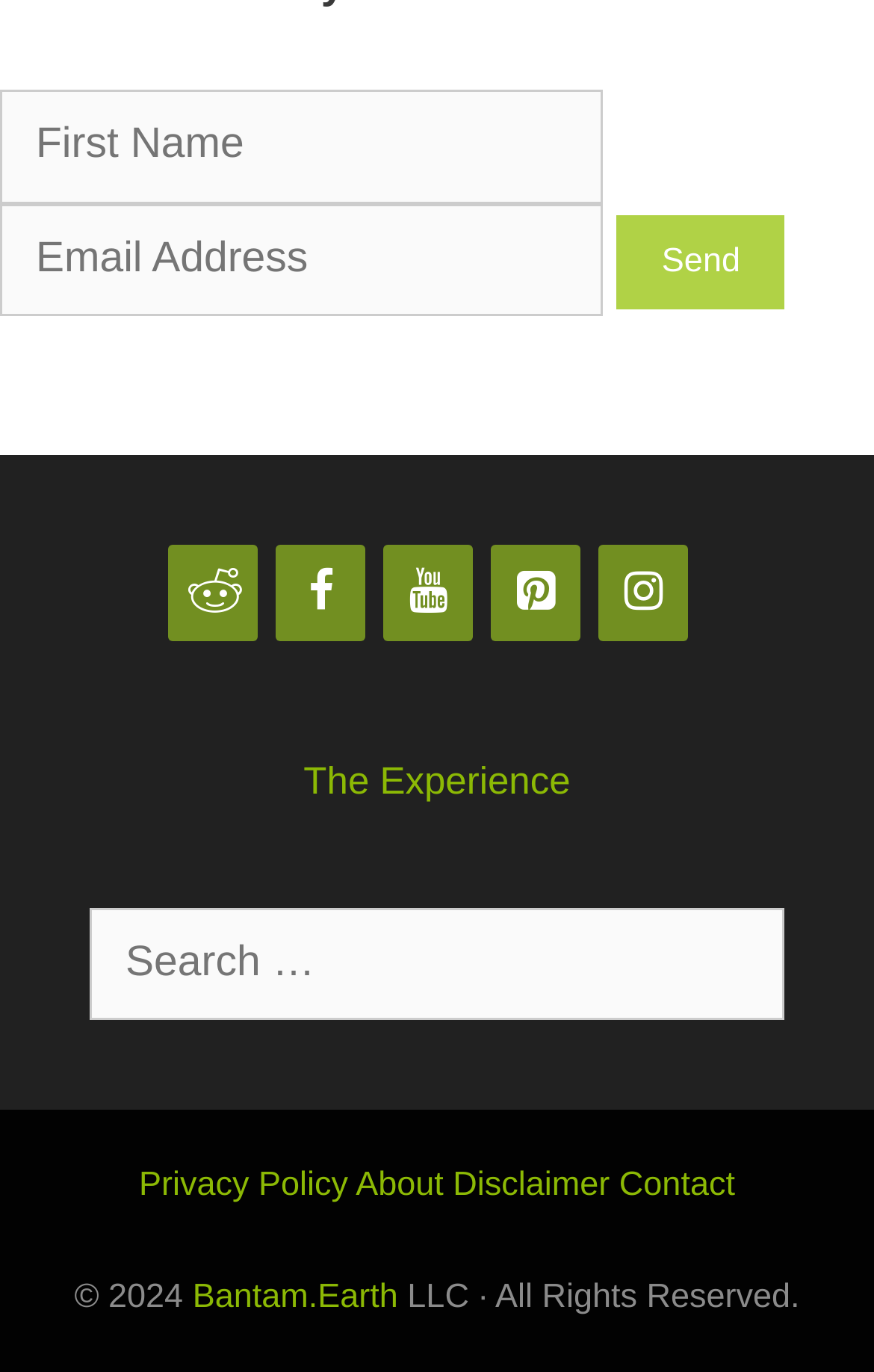Select the bounding box coordinates of the element I need to click to carry out the following instruction: "Click send".

[0.703, 0.155, 0.901, 0.227]